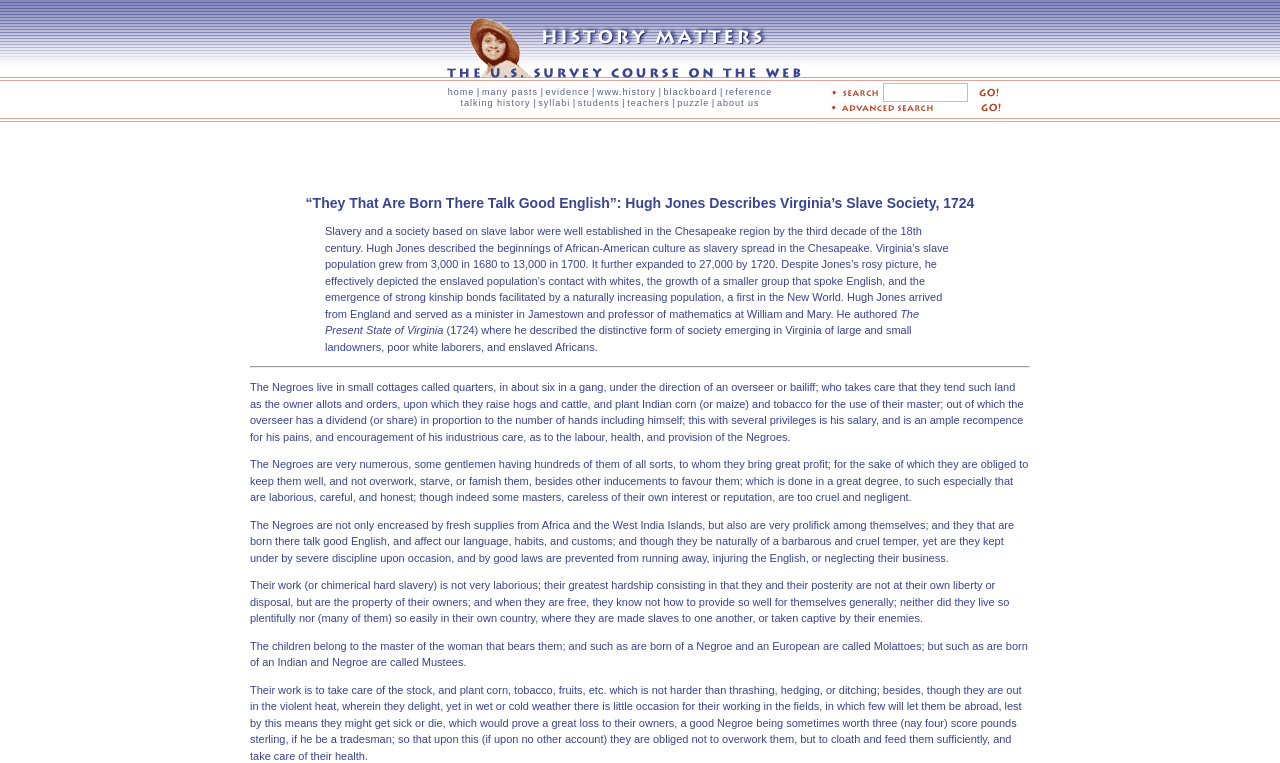What is the name of the website?
Based on the visual information, provide a detailed and comprehensive answer.

I determined the answer by looking at the top-left corner of the webpage, where I found a link with the text 'HISTORY MATTERS - The U.S. Survey Course on the Web'. This suggests that the website is named 'HISTORY MATTERS'.